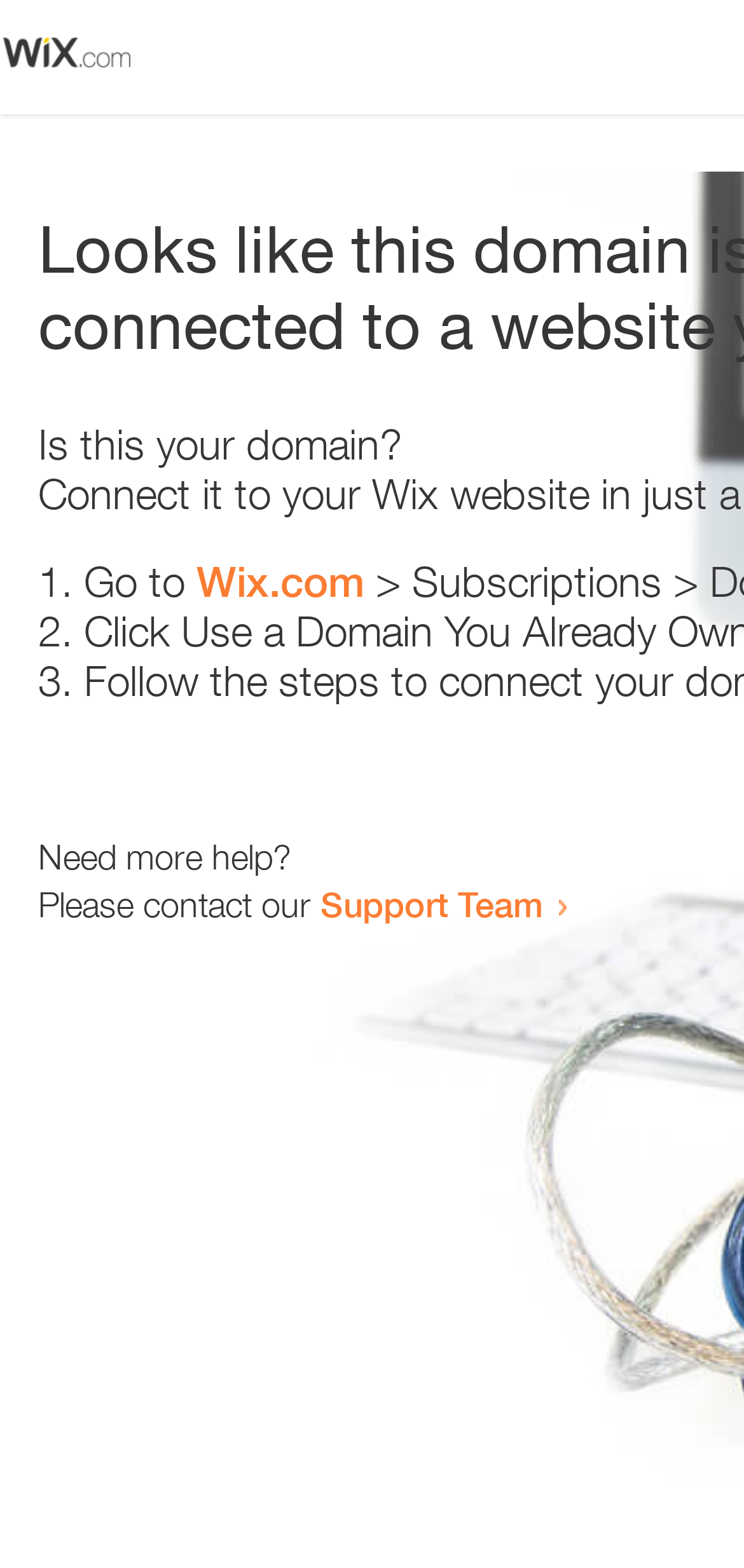Is there an image on the webpage?
Refer to the screenshot and answer in one word or phrase.

yes